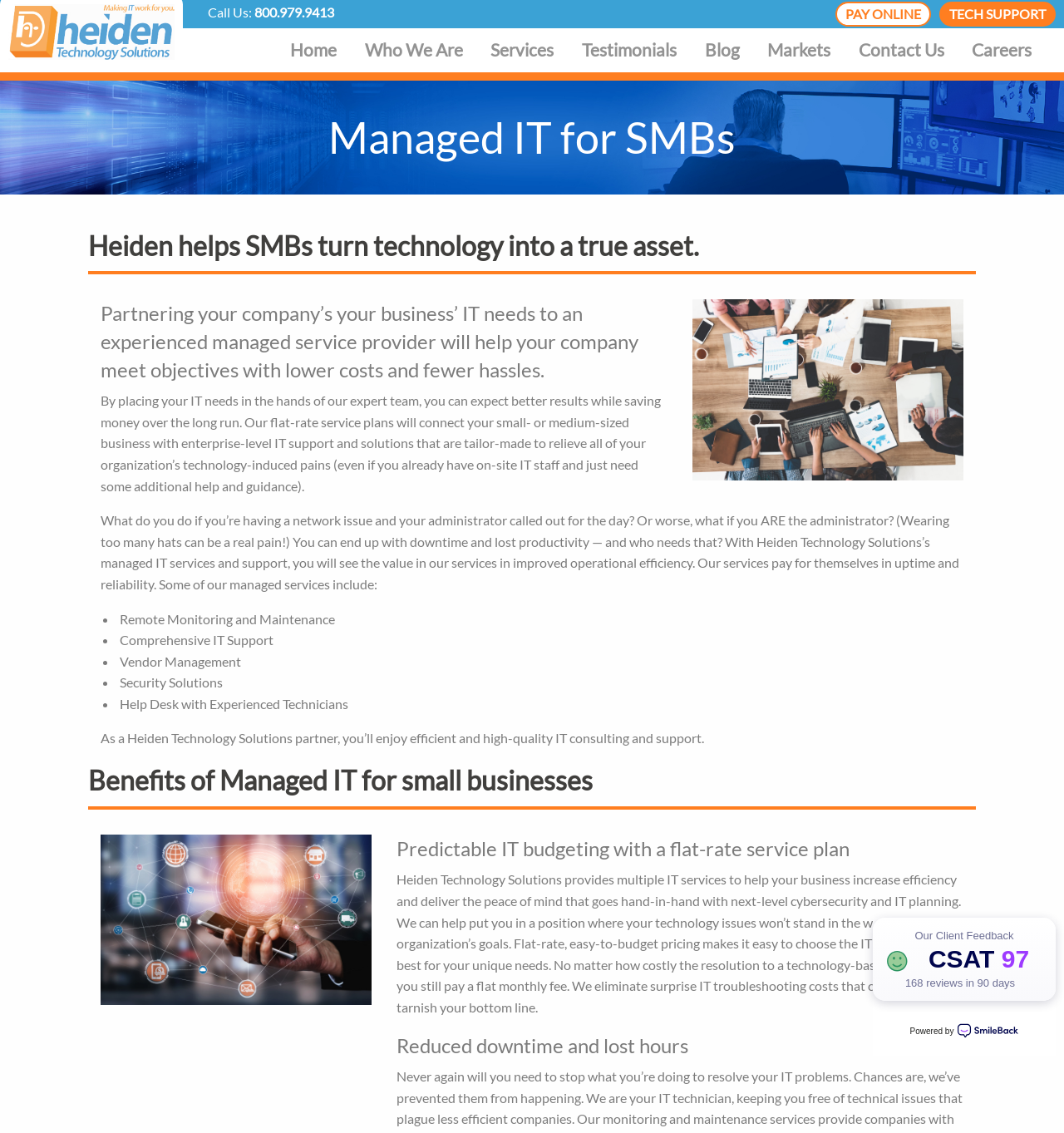What is the company's phone number?
Identify the answer in the screenshot and reply with a single word or phrase.

800.979.9413